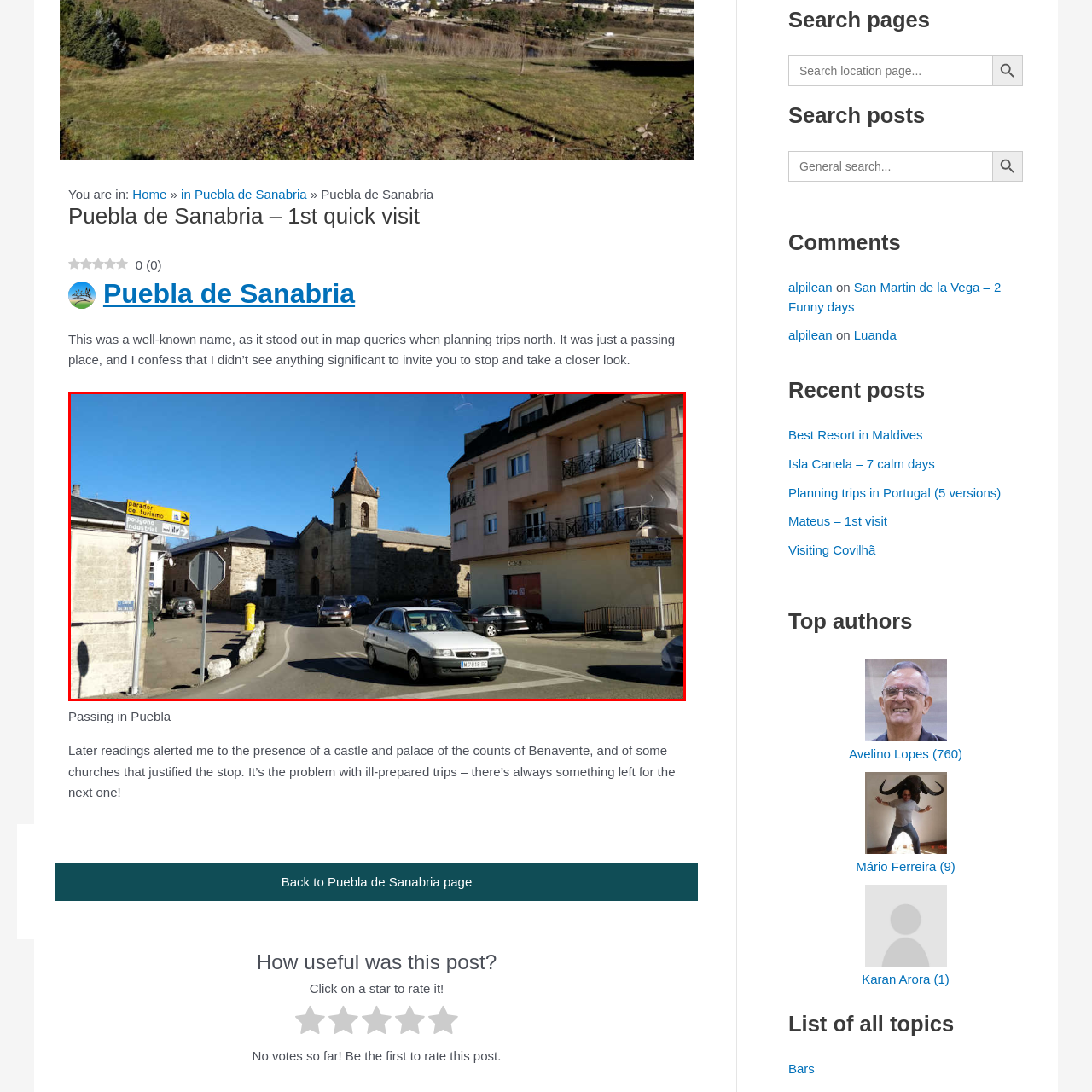What is the architectural style of the church?
Focus on the image inside the red bounding box and offer a thorough and detailed answer to the question.

The question asks about the architectural style of the church. According to the caption, the church is characterized by its rustic architecture, which suggests that it has a traditional and simple design.